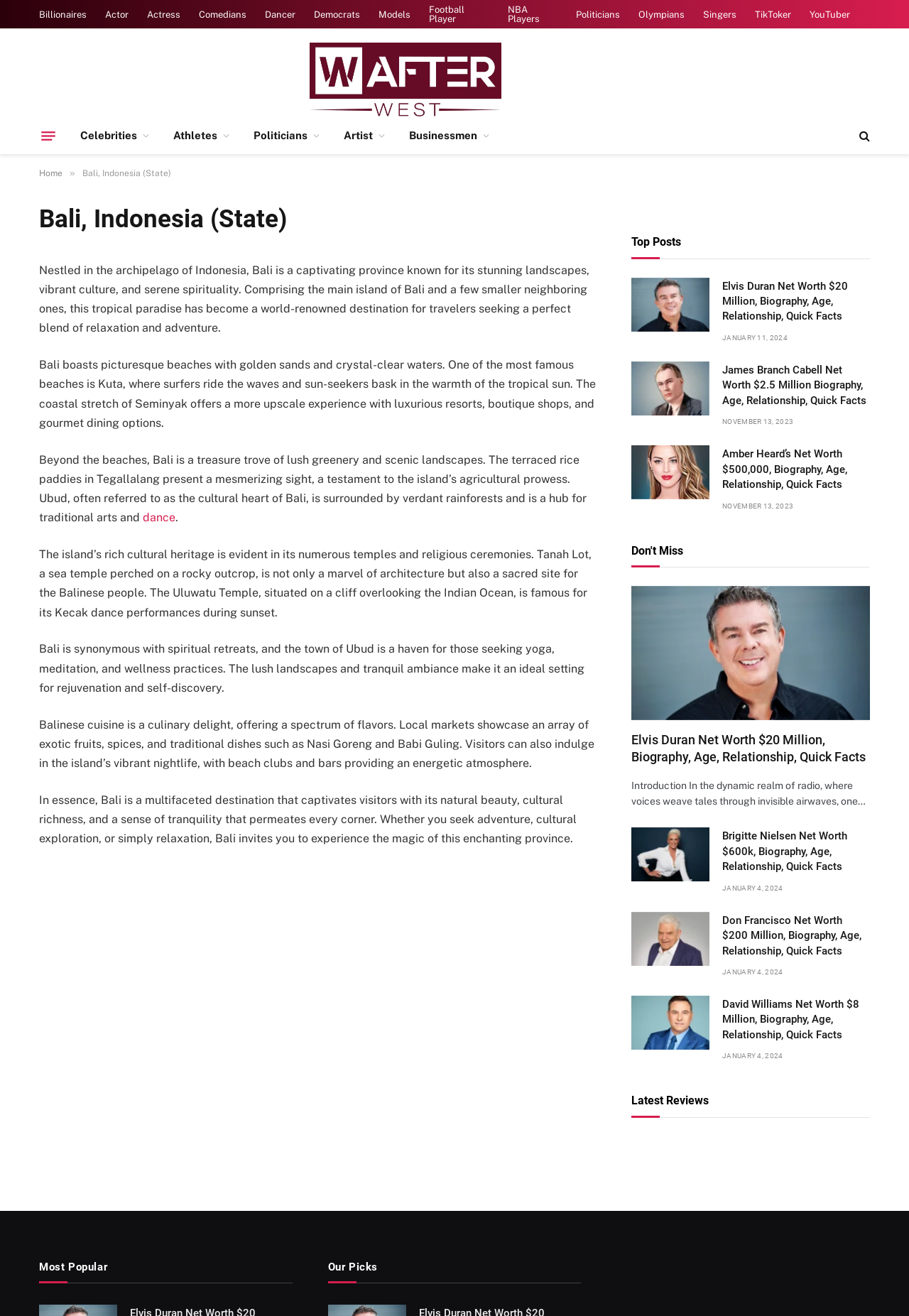Give a succinct answer to this question in a single word or phrase: 
What is the name of the dance performance famous in Uluwatu Temple?

Kecak dance